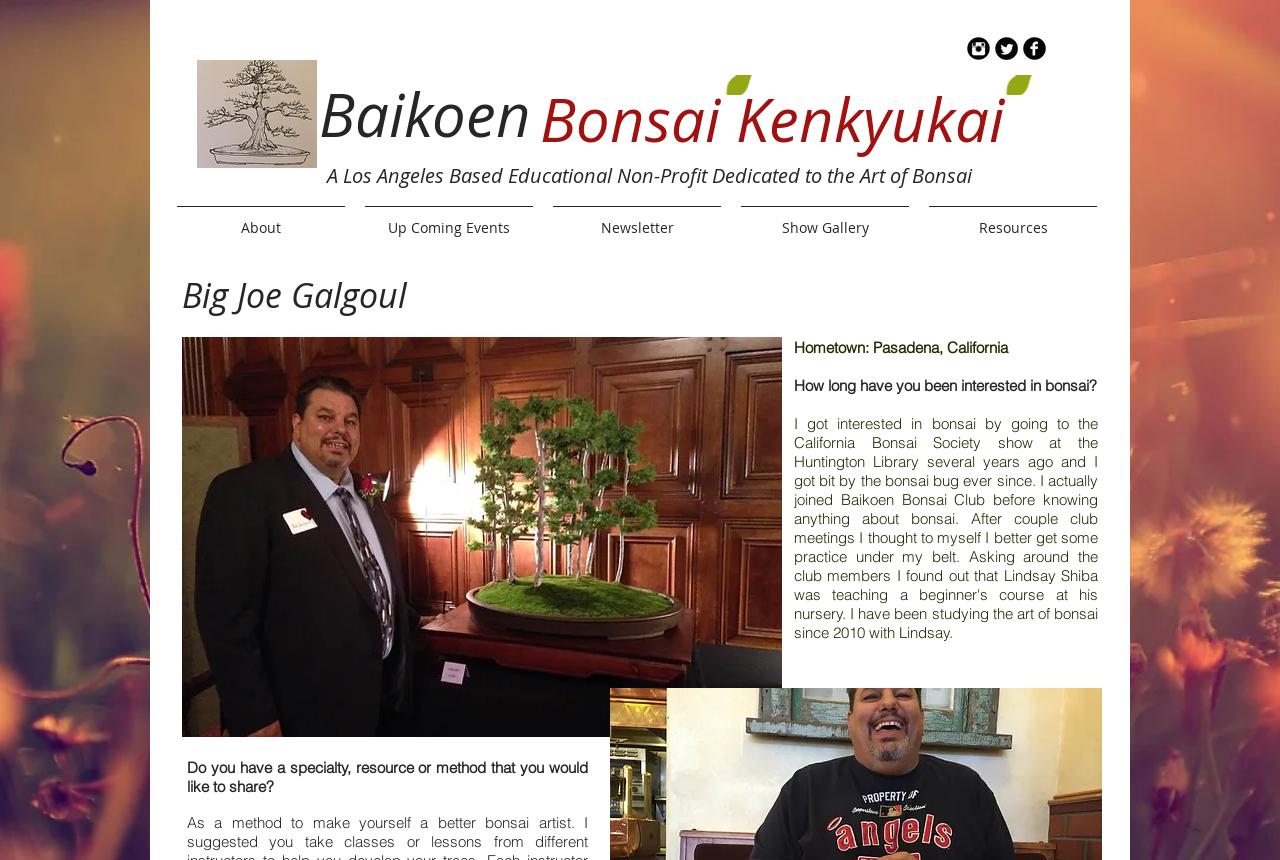Please locate the bounding box coordinates of the region I need to click to follow this instruction: "Read about Baikoen".

[0.249, 0.094, 0.467, 0.171]